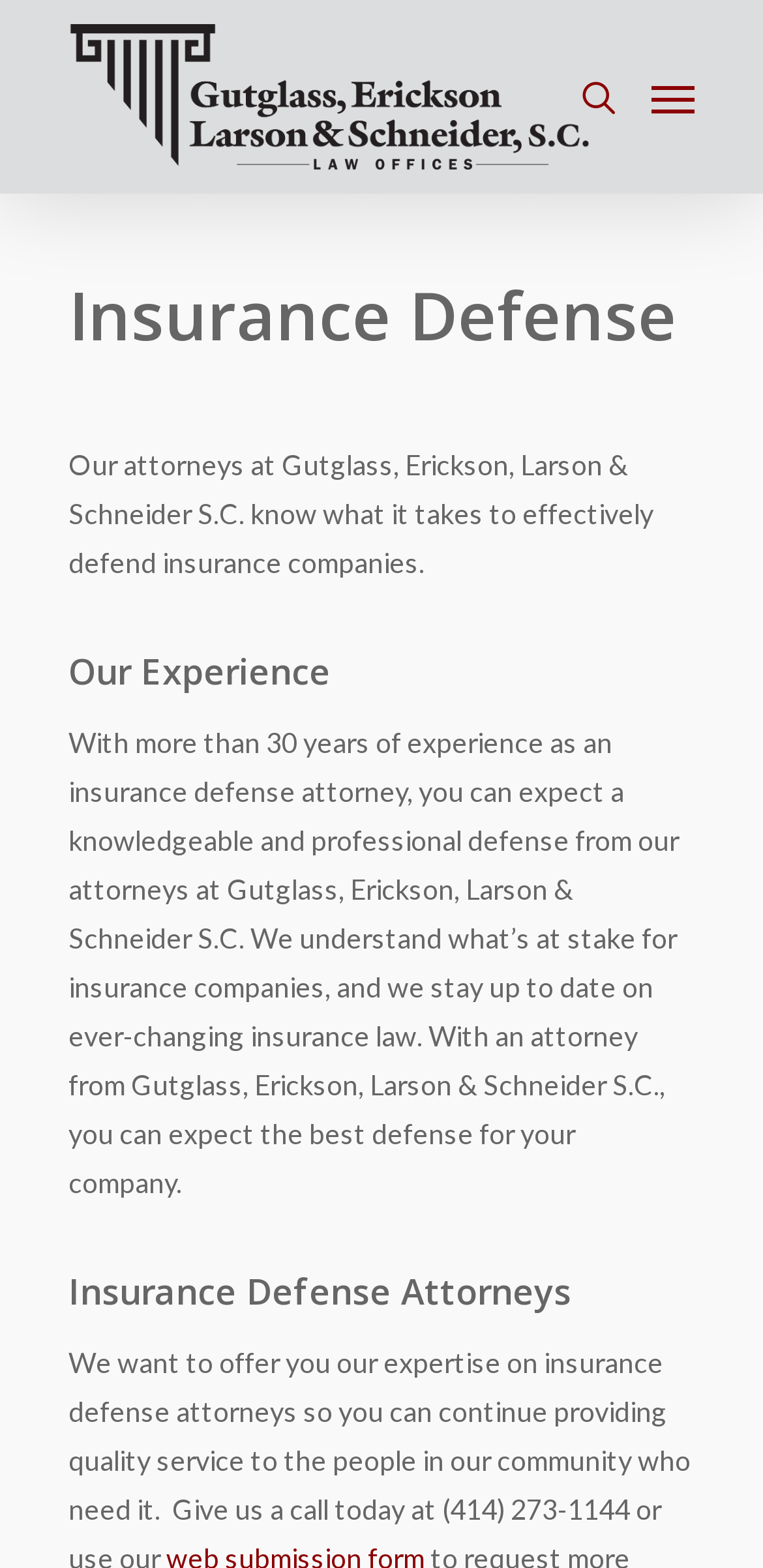Based on the element description: "alt="GELS"", identify the UI element and provide its bounding box coordinates. Use four float numbers between 0 and 1, [left, top, right, bottom].

[0.09, 0.015, 0.775, 0.109]